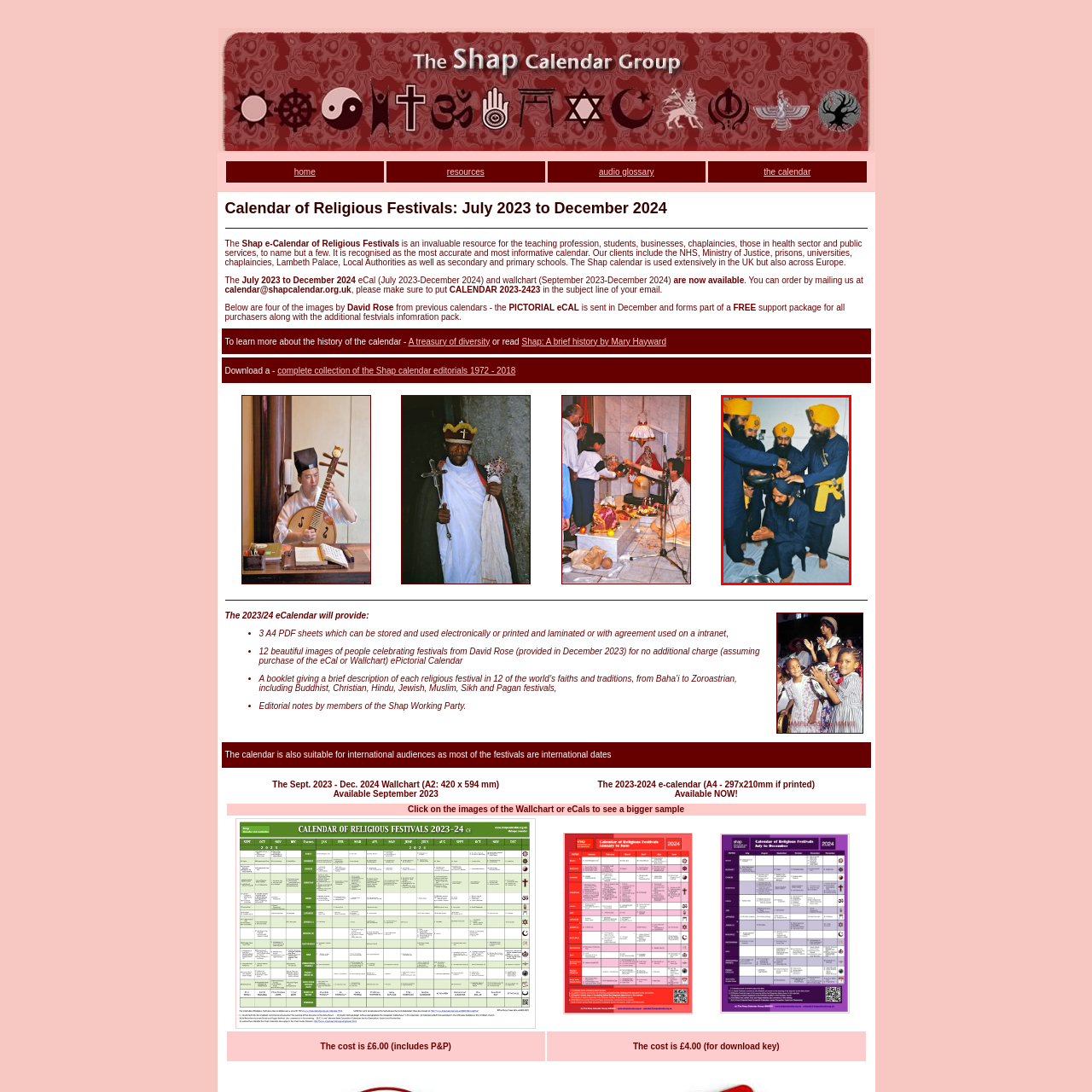What is the significance of the ceremonial object?
Focus on the area within the red boundary in the image and answer the question with one word or a short phrase.

Conveying blessings and honor